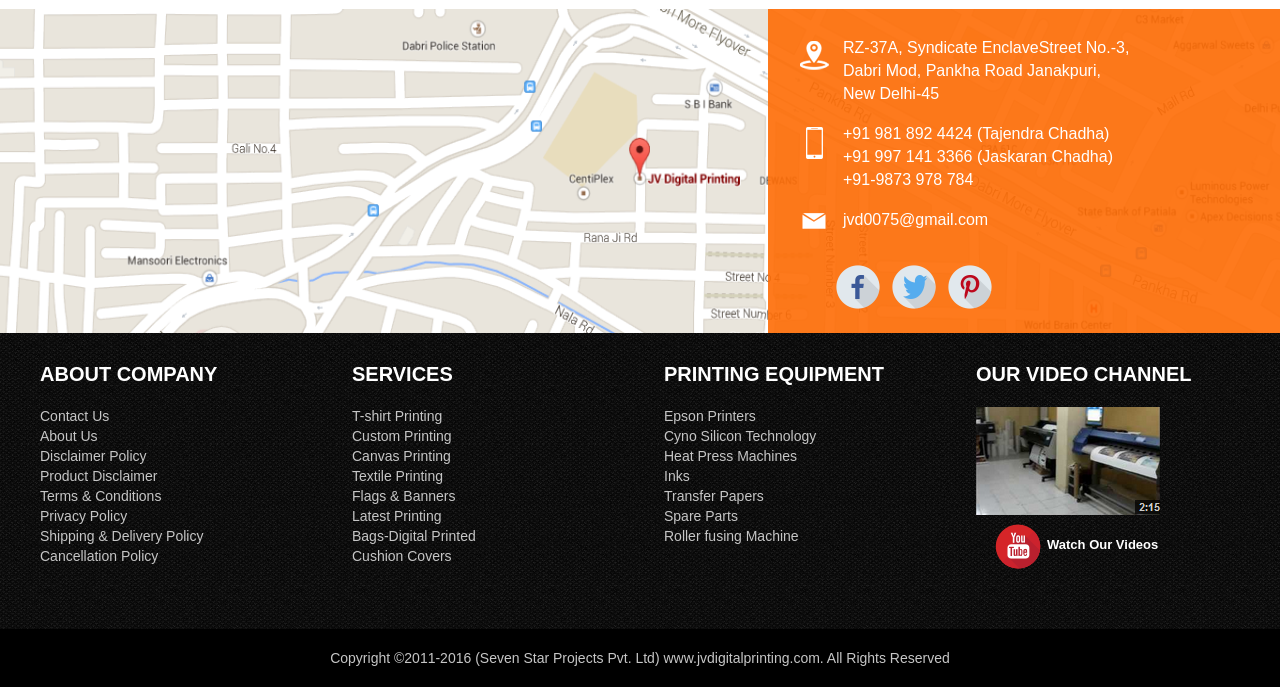What is the phone number of Tajendra Chadha?
Use the screenshot to answer the question with a single word or phrase.

+91 981 892 4424